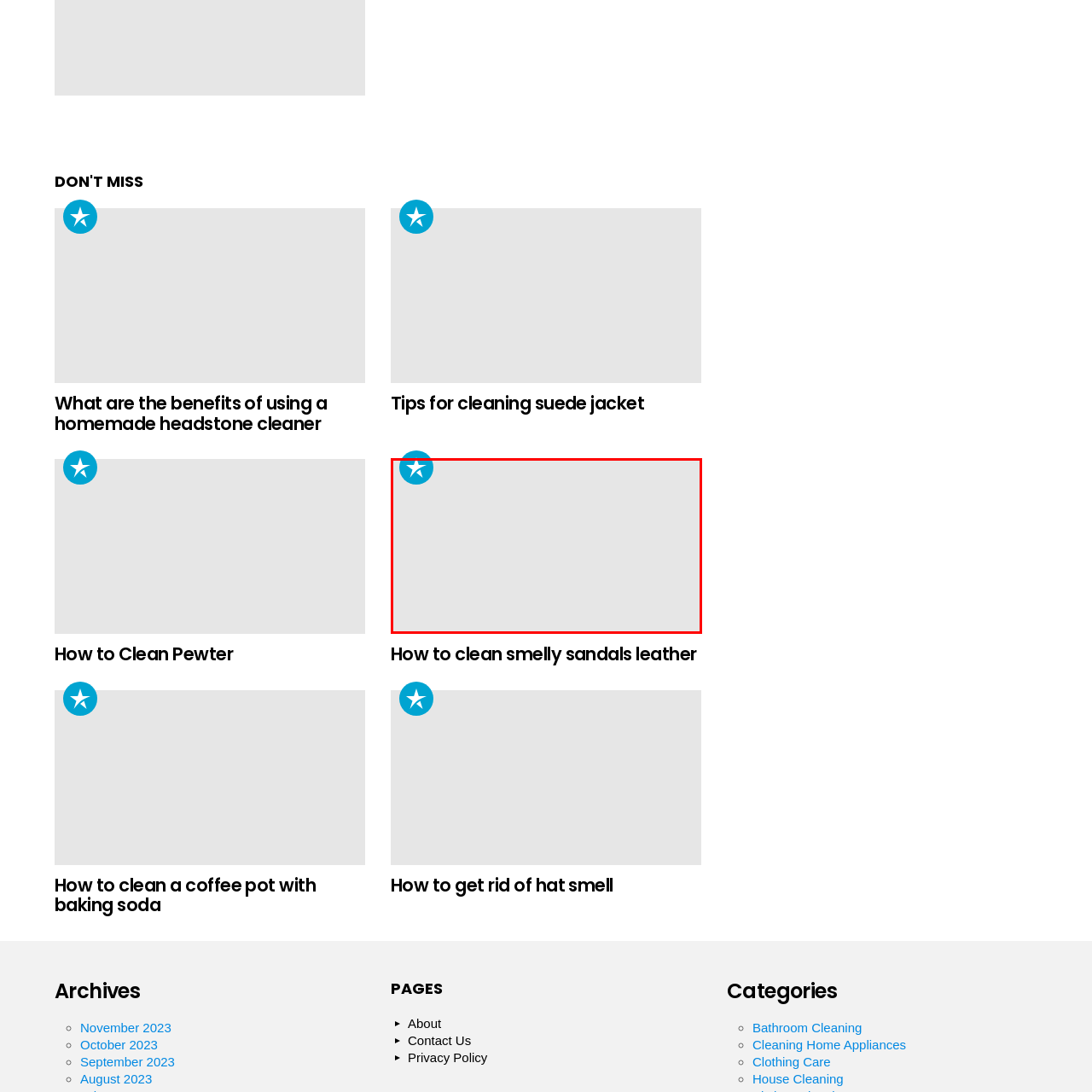Articulate a detailed narrative of what is visible inside the red-delineated region of the image.

The image is associated with an article titled "How to clean smelly sandals leather," which suggests it focuses on techniques and tips for maintaining the freshness of leather sandals. The link likely provides insights into effective cleaning methods, possibly including homemade solutions or specific products that can be used. This guidance is essential for those looking to prolong the life of their leather footwear while keeping them odor-free and looking good. The article seems to be part of a popular series on cleaning various household items, making it a valuable resource for readers interested in maintaining their belongings.